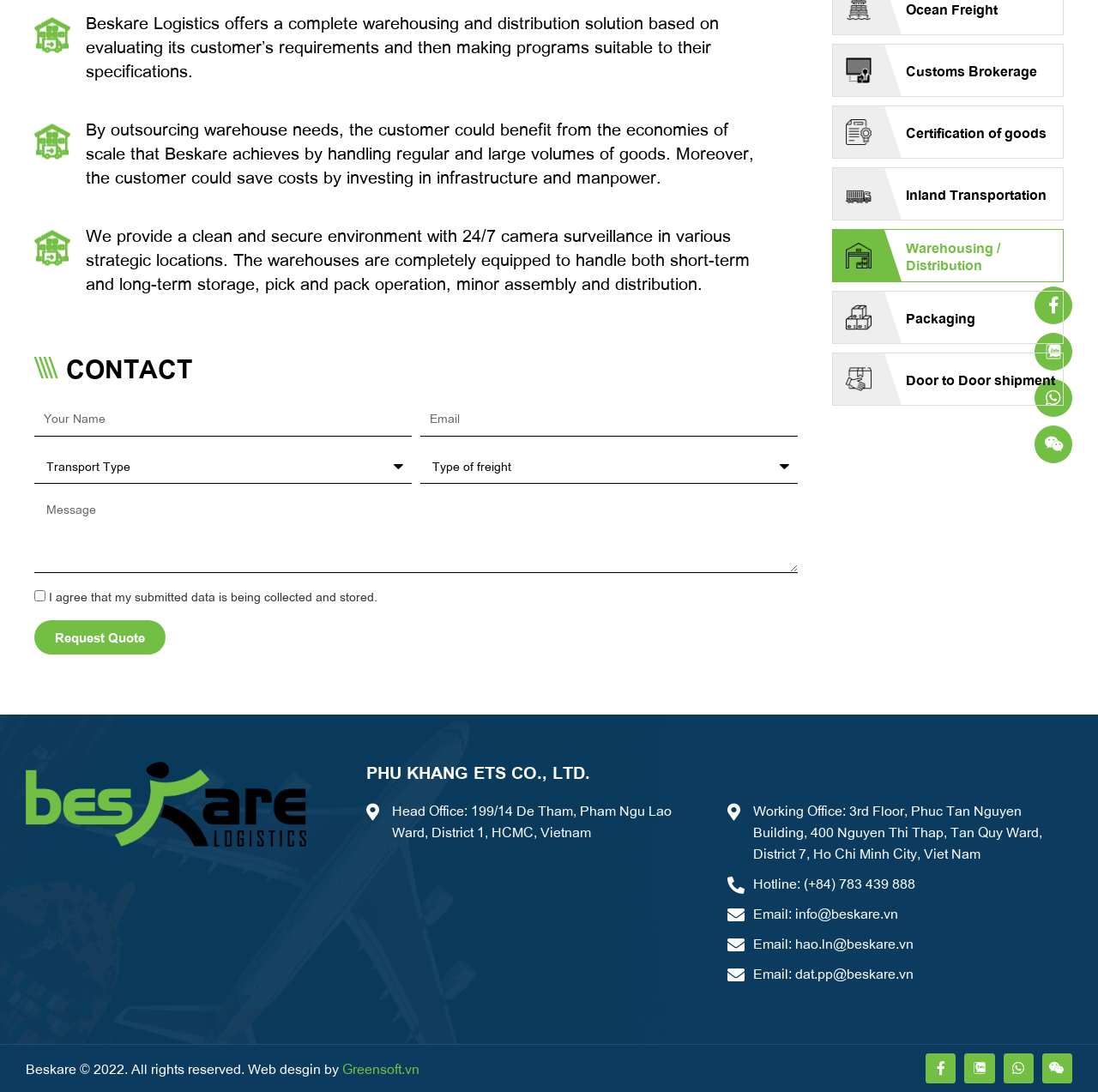Locate the bounding box of the UI element described by: "Request Quote" in the given webpage screenshot.

[0.031, 0.568, 0.151, 0.599]